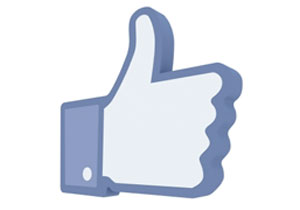What does the thumbs-up icon signify?
Answer the question with as much detail as possible.

The caption explains that the thumbs-up icon signifies approval, support, or a positive reaction, which is a widely recognized symbol in social media contexts.